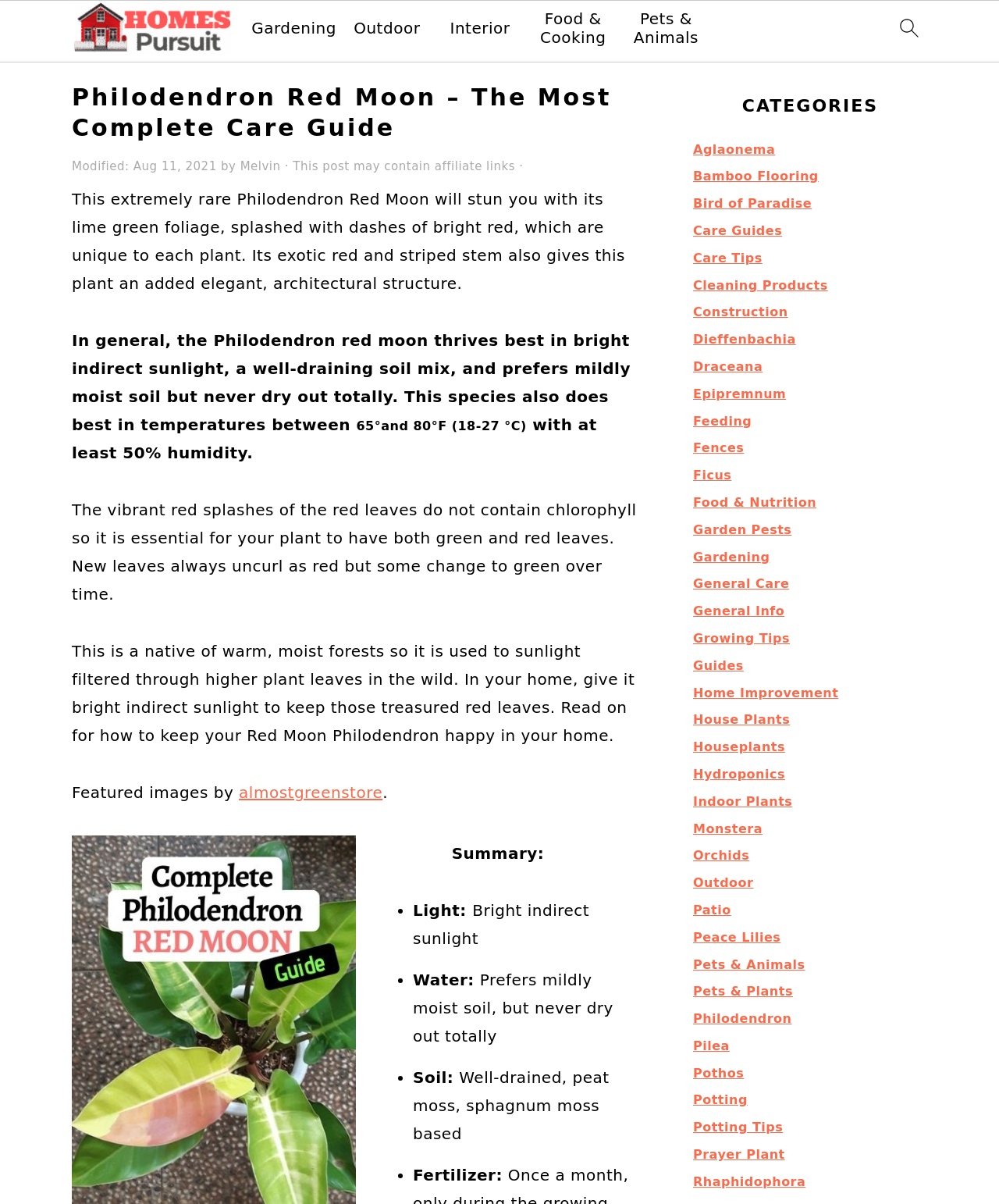Respond to the following query with just one word or a short phrase: 
What type of plant is being discussed?

Philodendron Red Moon